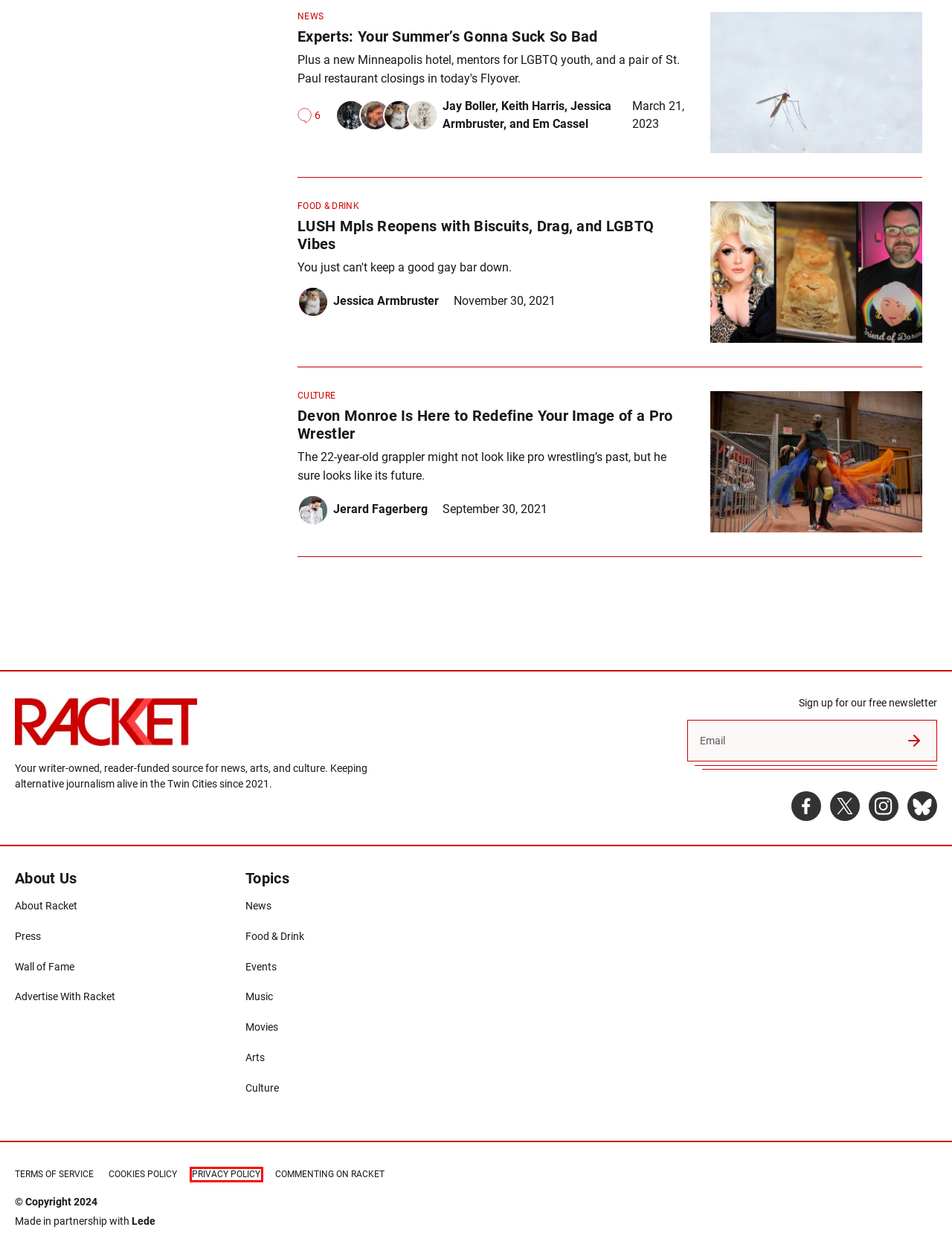You are provided with a screenshot of a webpage that includes a red rectangle bounding box. Please choose the most appropriate webpage description that matches the new webpage after clicking the element within the red bounding box. Here are the candidates:
A. Privacy Policy - Racket
B. Commenting On Racket - Racket
C. Movies Archives - Racket
D. Terms of Service - Racket
E. About Us - Racket
F. Press - Racket
G. @racketmn.bsky.social on Bluesky
H. Advertise With Racket - Racket

A